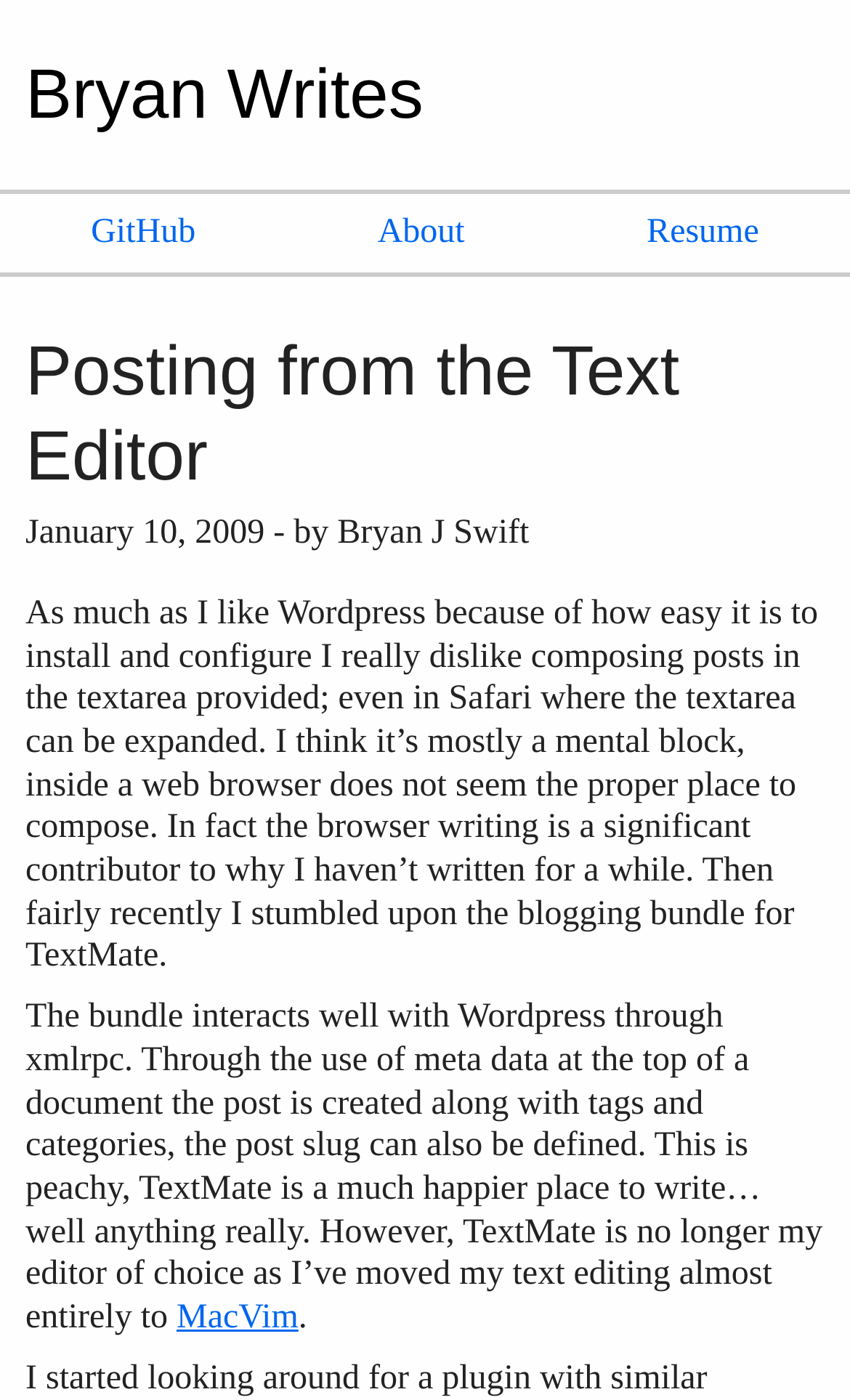Answer the question in one word or a short phrase:
What is the current text editor of choice?

MacVim